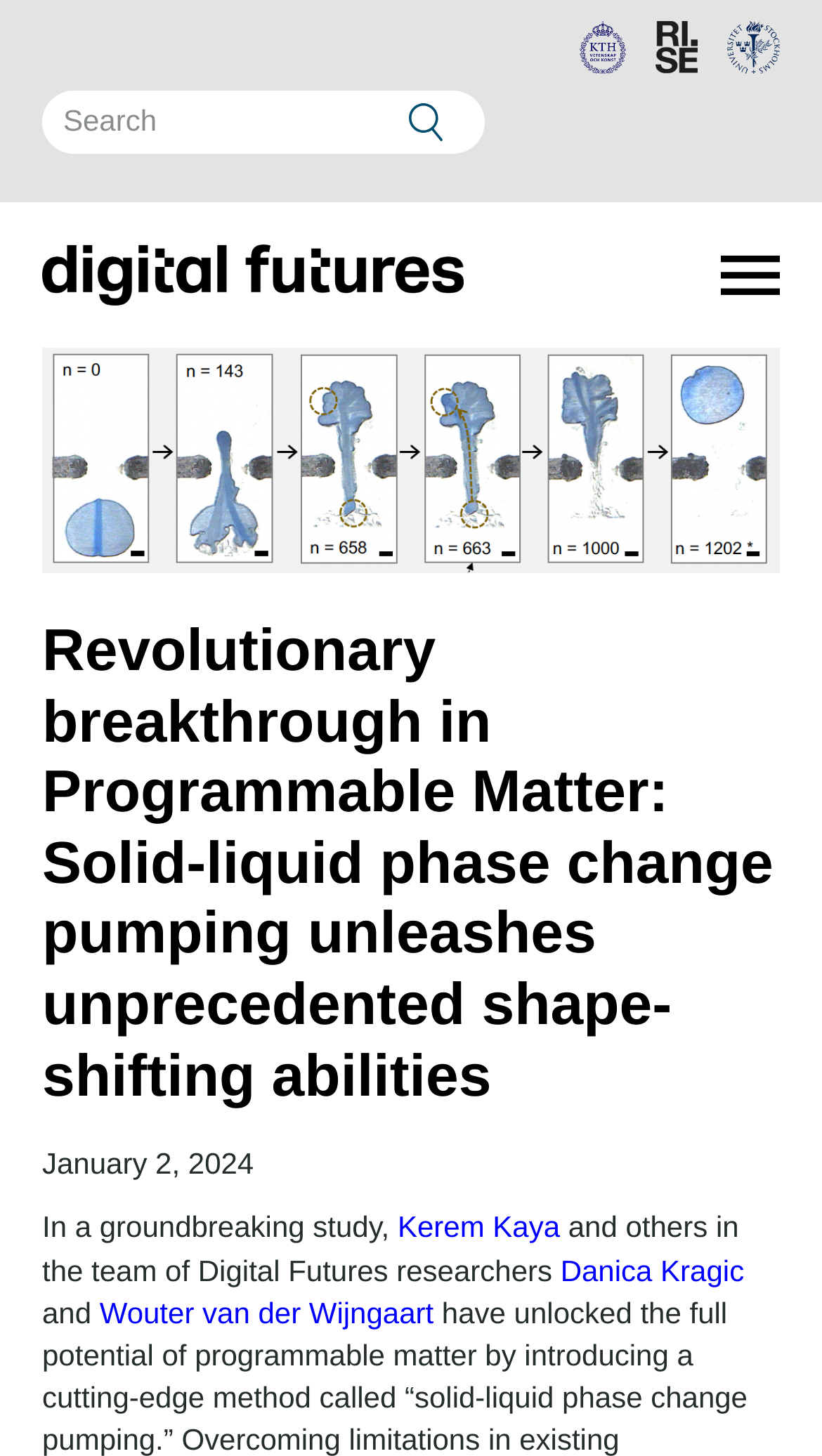Determine the bounding box coordinates of the clickable area required to perform the following instruction: "Open the menu". The coordinates should be represented as four float numbers between 0 and 1: [left, top, right, bottom].

[0.877, 0.174, 0.949, 0.205]